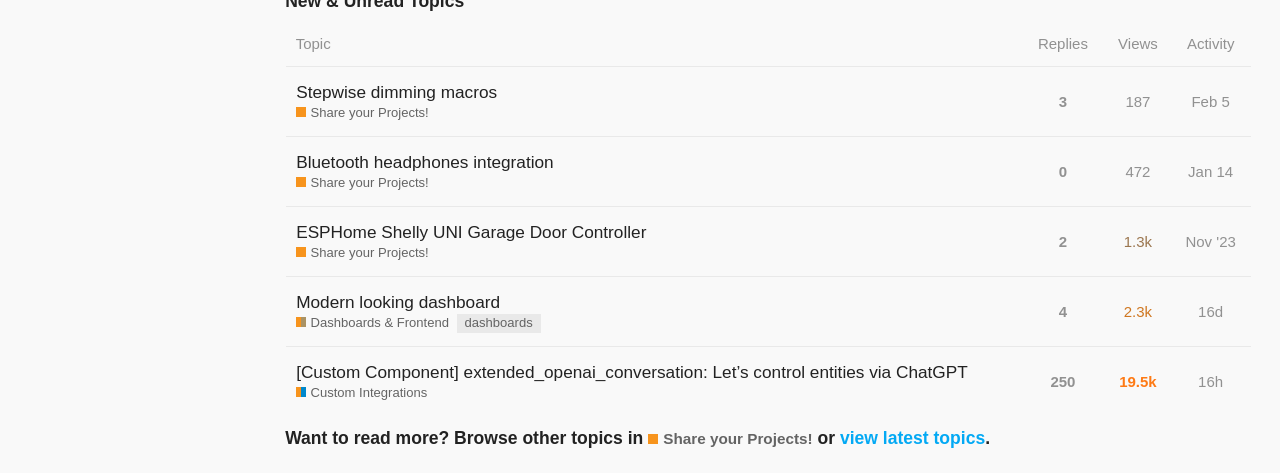Answer this question in one word or a short phrase: What is the view count of the topic 'Modern looking dashboard'?

2.3k